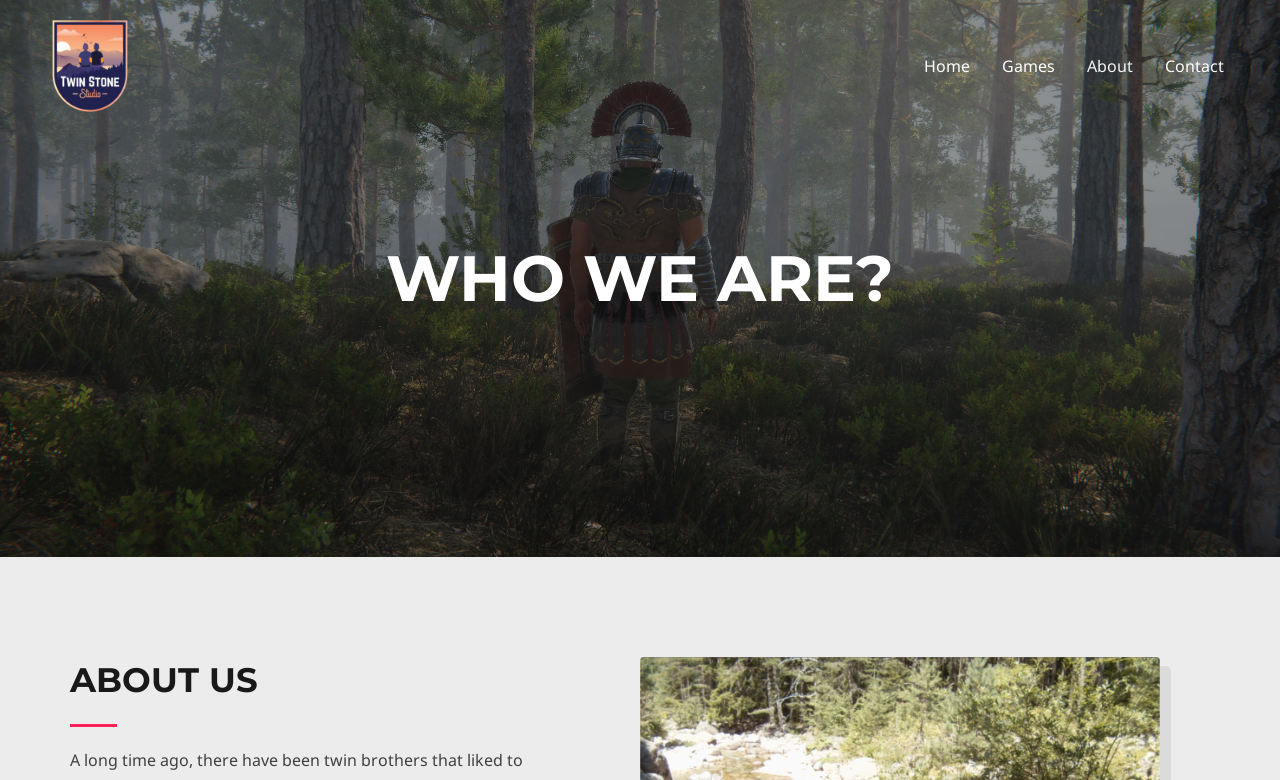Please answer the following question using a single word or phrase: 
What is the vertical position of the 'About' link?

Above the 'Contact' link